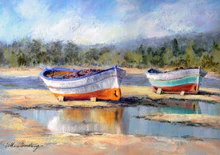What is the dominant color of one of the boats?
Using the image as a reference, answer the question in detail.

The caption describes one of the boats as 'predominantly white with orange and blue accents', indicating that white is the main color of this boat.